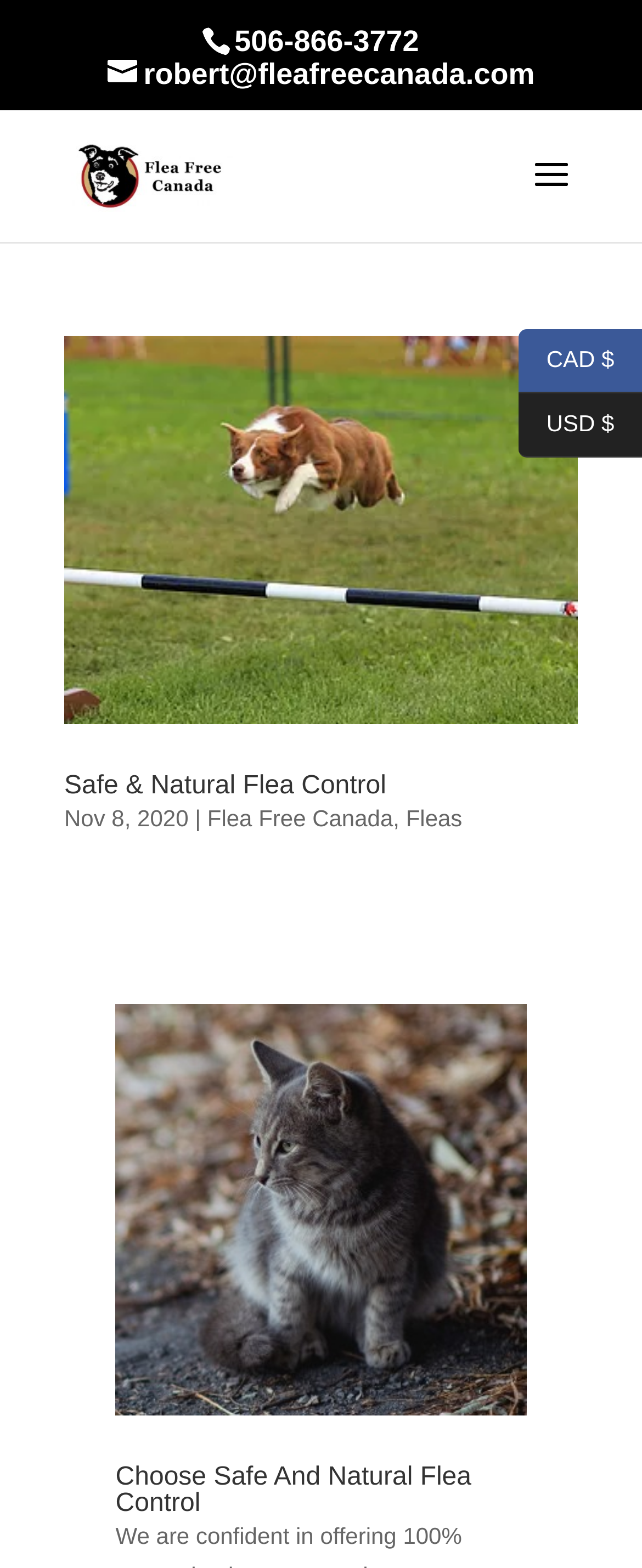Please give the bounding box coordinates of the area that should be clicked to fulfill the following instruction: "Visit the Flea Free Canada homepage". The coordinates should be in the format of four float numbers from 0 to 1, i.e., [left, top, right, bottom].

[0.11, 0.103, 0.369, 0.119]